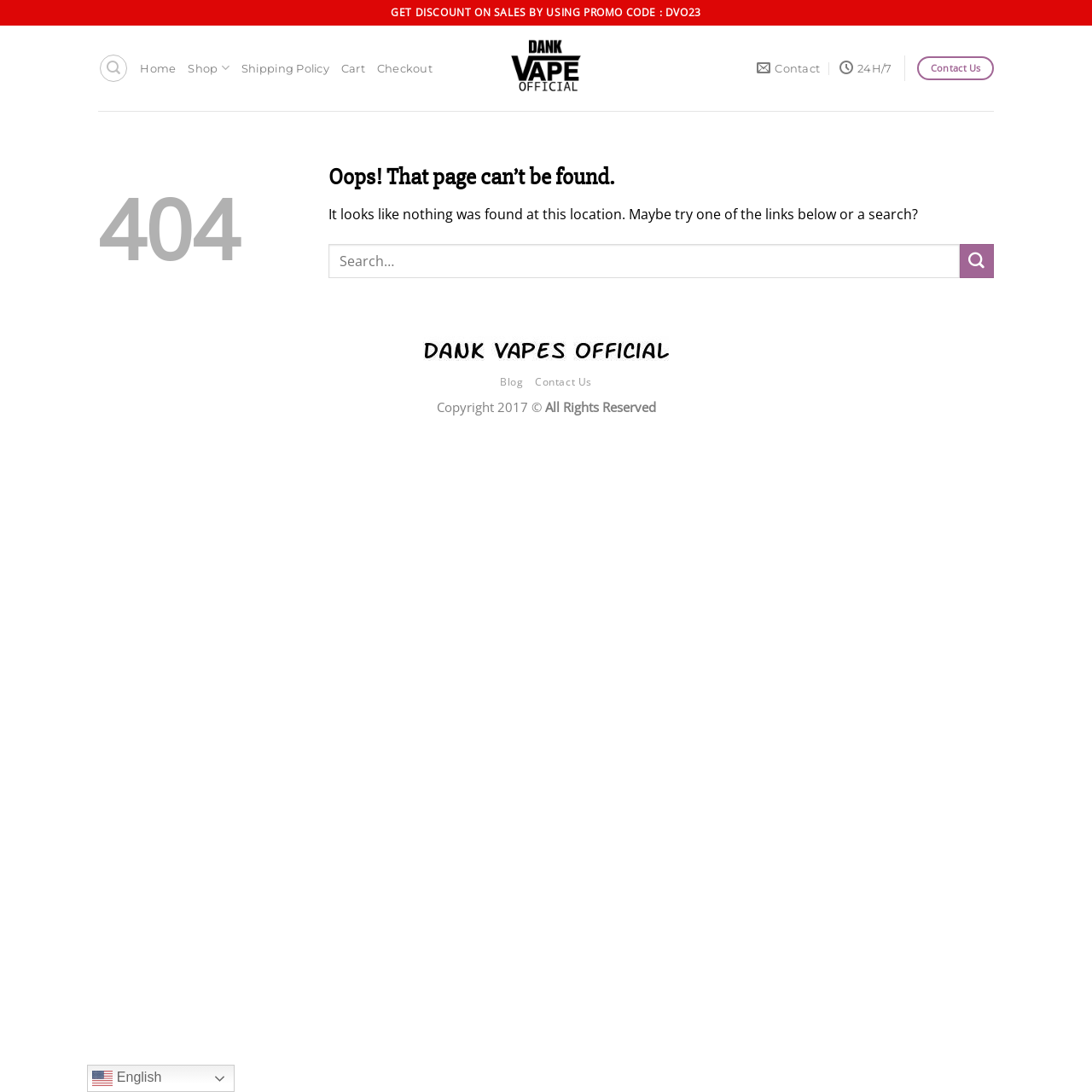What is the contact information available?
Examine the image closely and answer the question with as much detail as possible.

The contact information available on the website is a link to 'Contact Us', which can be found in the navigation menu at the top of the page and also in the footer section.